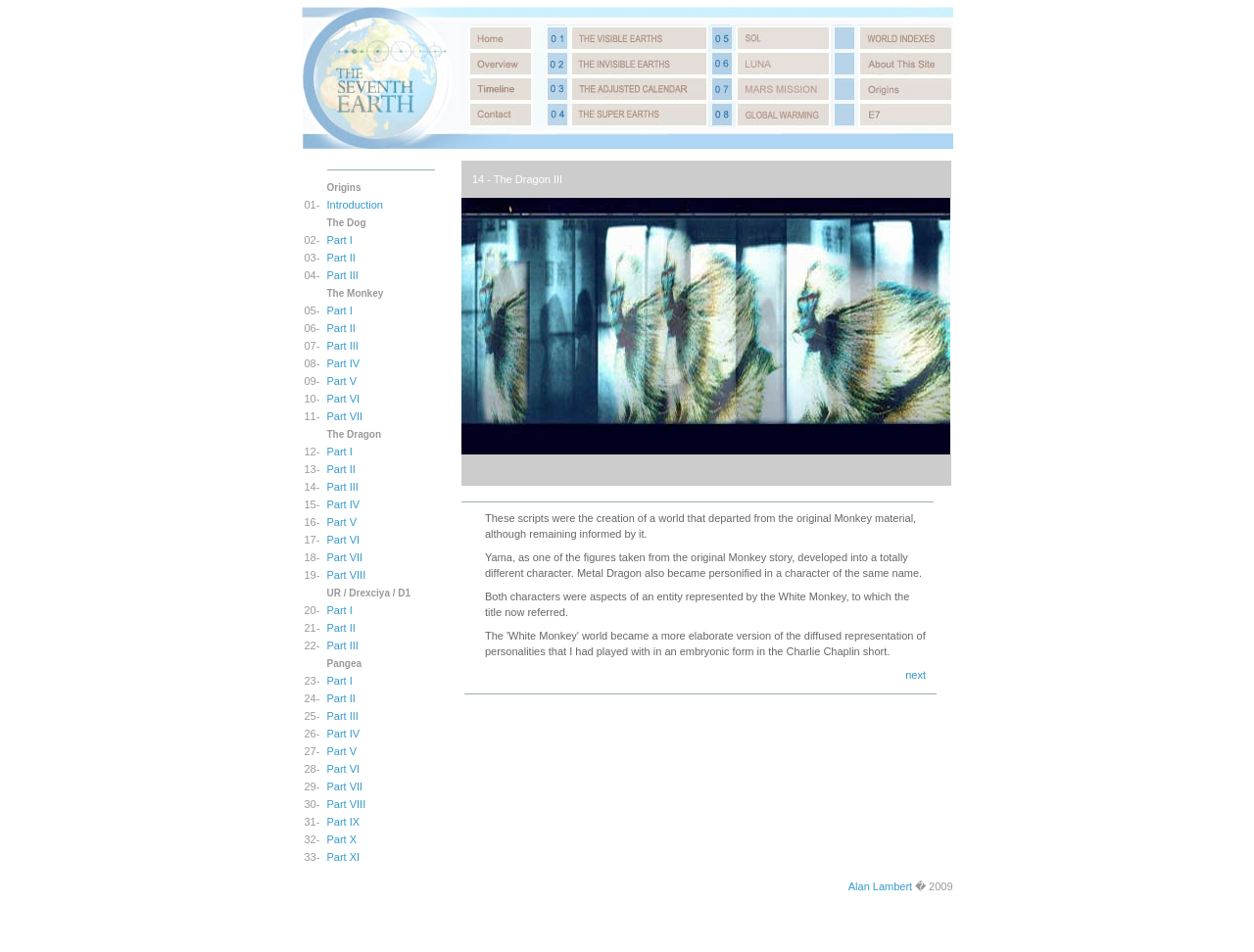Bounding box coordinates are given in the format (top-left x, top-left y, bottom-right x, bottom-right y). All values should be floating point numbers between 0 and 1. Provide the bounding box coordinate for the UI element described as: name="Image33"

[0.586, 0.07, 0.662, 0.082]